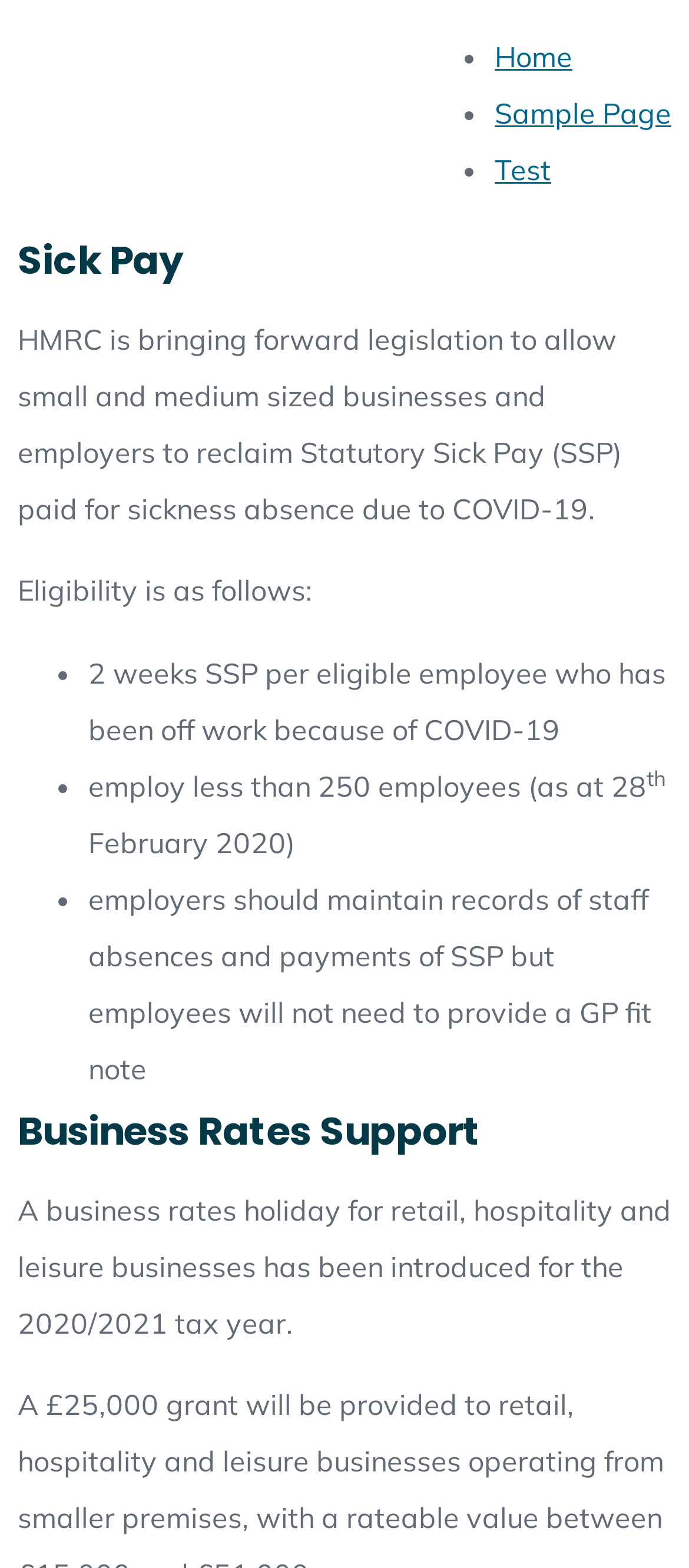Identify and provide the bounding box coordinates of the UI element described: "Home". The coordinates should be formatted as [left, top, right, bottom], with each number being a float between 0 and 1.

[0.718, 0.025, 0.831, 0.047]